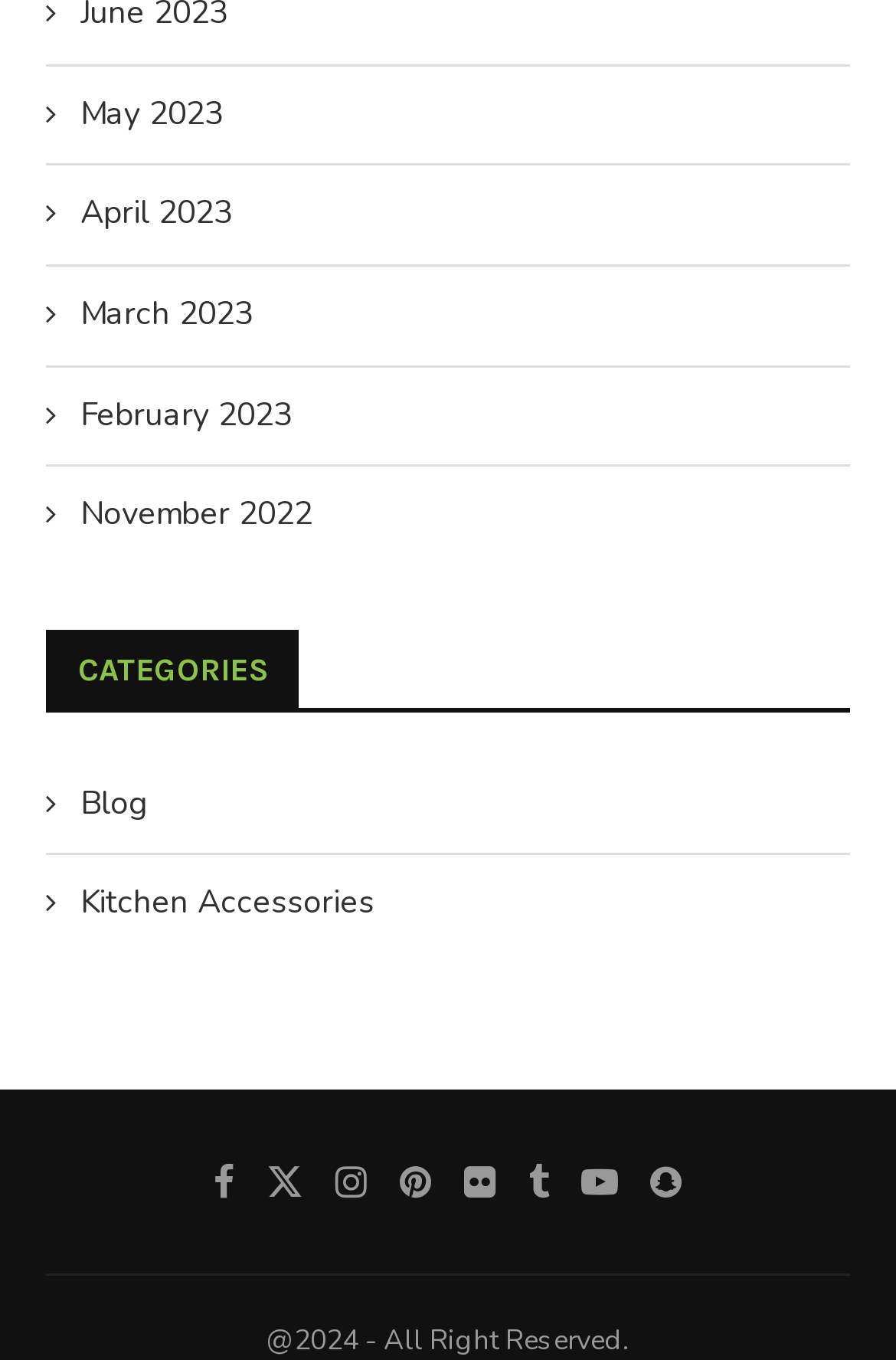Can you specify the bounding box coordinates for the region that should be clicked to fulfill this instruction: "Visit Kitchen Accessories page".

[0.051, 0.648, 0.949, 0.681]